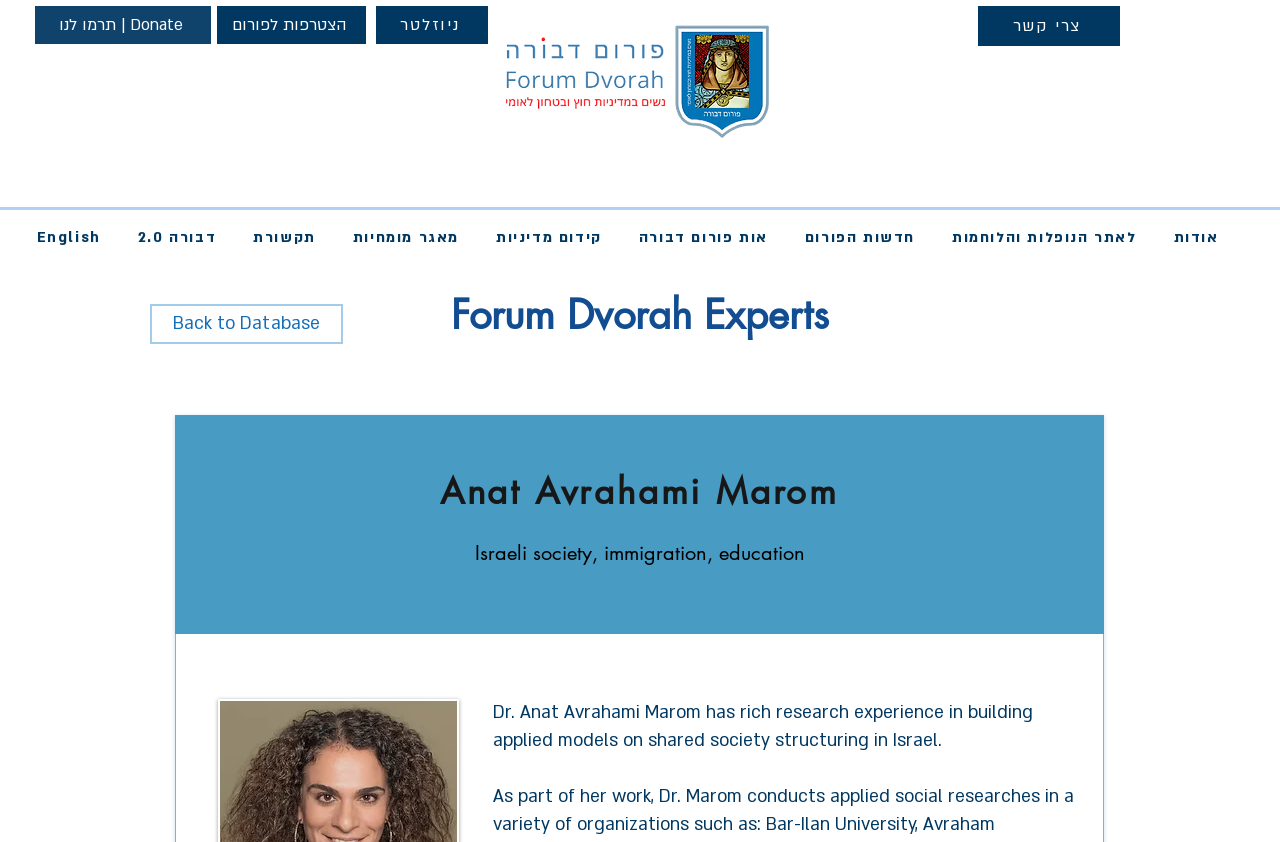Please identify the coordinates of the bounding box for the clickable region that will accomplish this instruction: "Learn about the website".

[0.906, 0.249, 0.963, 0.317]